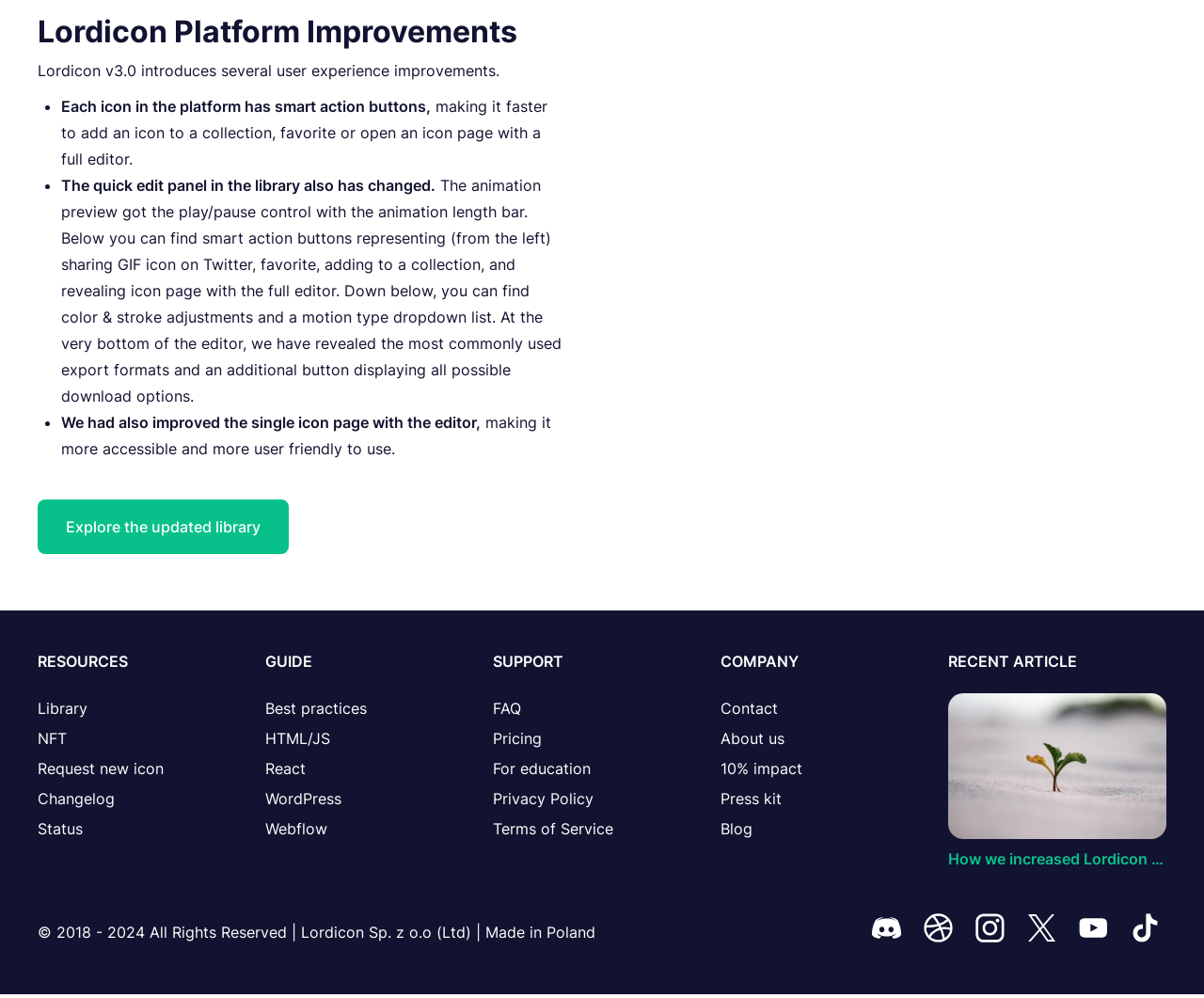Determine the bounding box coordinates (top-left x, top-left y, bottom-right x, bottom-right y) of the UI element described in the following text: Explore the updated library

[0.031, 0.505, 0.24, 0.559]